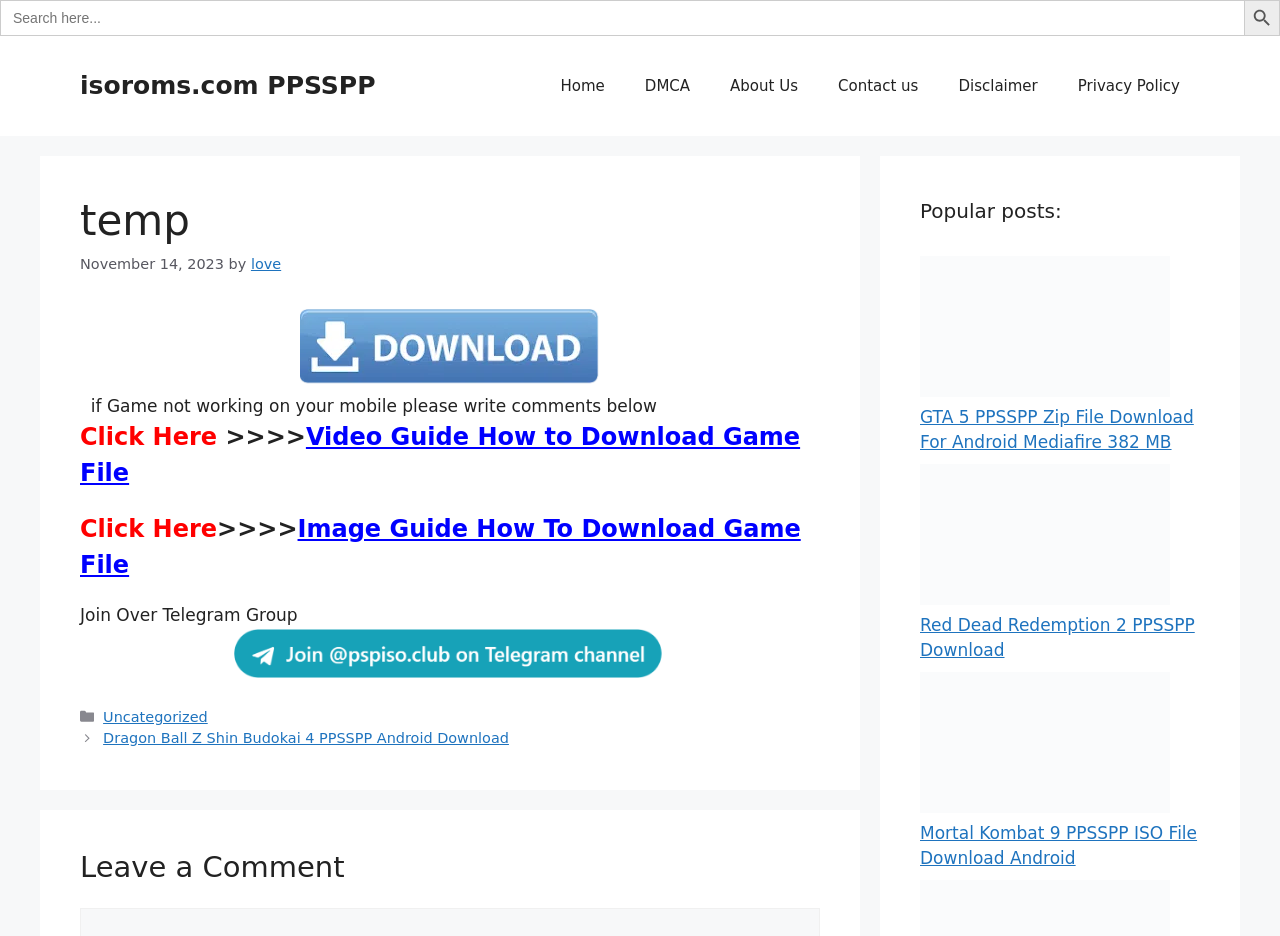Generate a comprehensive description of the contents of the webpage.

This webpage is about PPSSPP games, specifically on the isoroms.com website. At the top, there is a search bar with a search button on the right side, accompanied by a small search icon. Below the search bar, there is a banner with the site's name, "isoroms.com PPSSPP", and a navigation menu with links to "Home", "DMCA", "About Us", "Contact us", "Disclaimer", and "Privacy Policy".

The main content of the page is an article with a heading "temp" and a timestamp "November 14, 2023". The article has a brief text and several links, including "Video Guide How to Download Game File" and "Image Guide How To Download Game File". There is also a section with a heading "Leave a Comment" at the bottom of the page.

On the right side of the page, there is a section with popular posts, including links to "GTA 5 PPSSPP Zip File Download For Android Mediafire 382 MB", "Red Dead Redemption 2 PPSSPP Download", and "Mortal Kombat 9 PPSSPP ISO File Download Android", each accompanied by a small image.